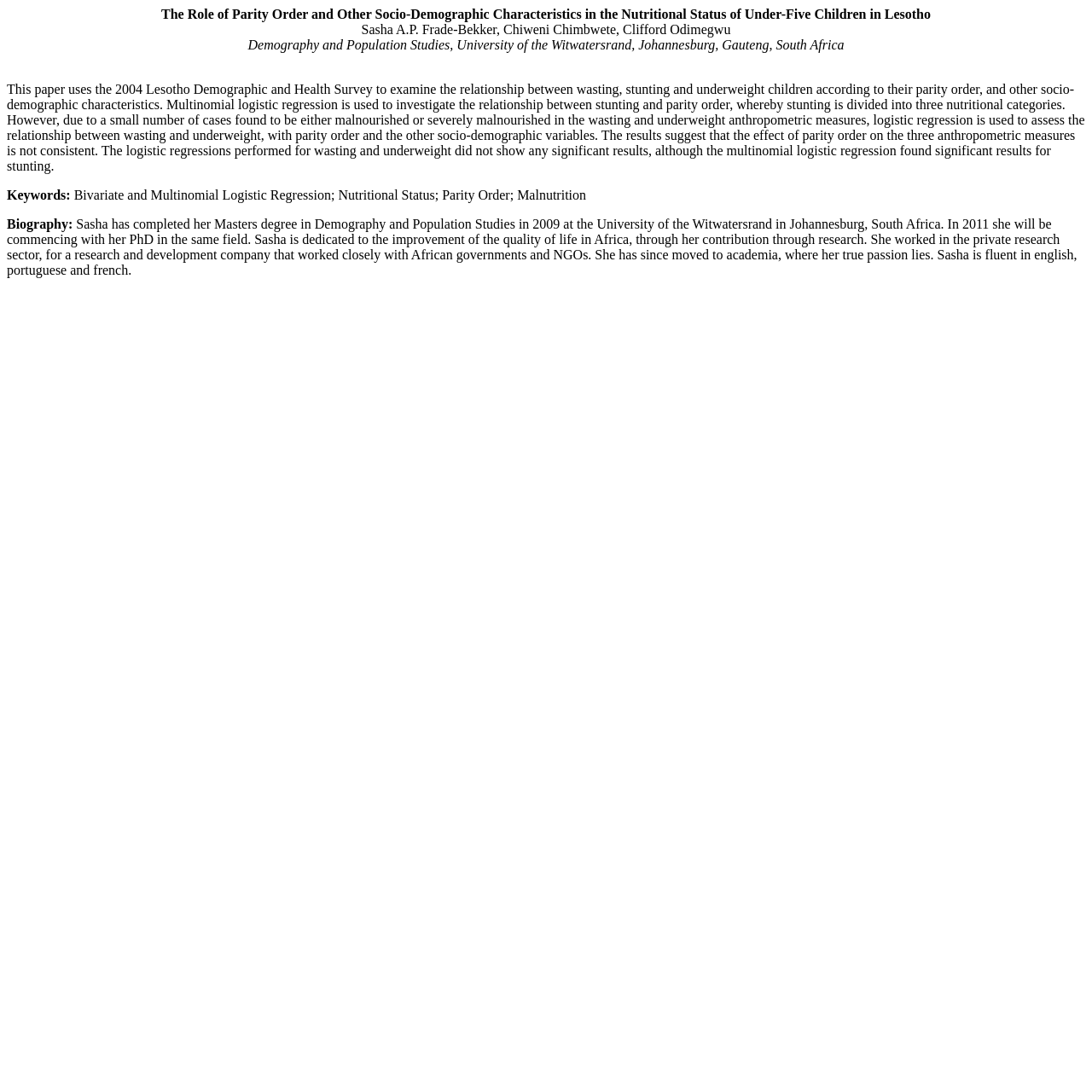Refer to the screenshot and answer the following question in detail:
What is the methodology used in this study?

The methodology used in this study is multinomial logistic regression, which is used to investigate the relationship between stunting and parity order, and logistic regression is used to assess the relationship between wasting and underweight with parity order and other socio-demographic variables.